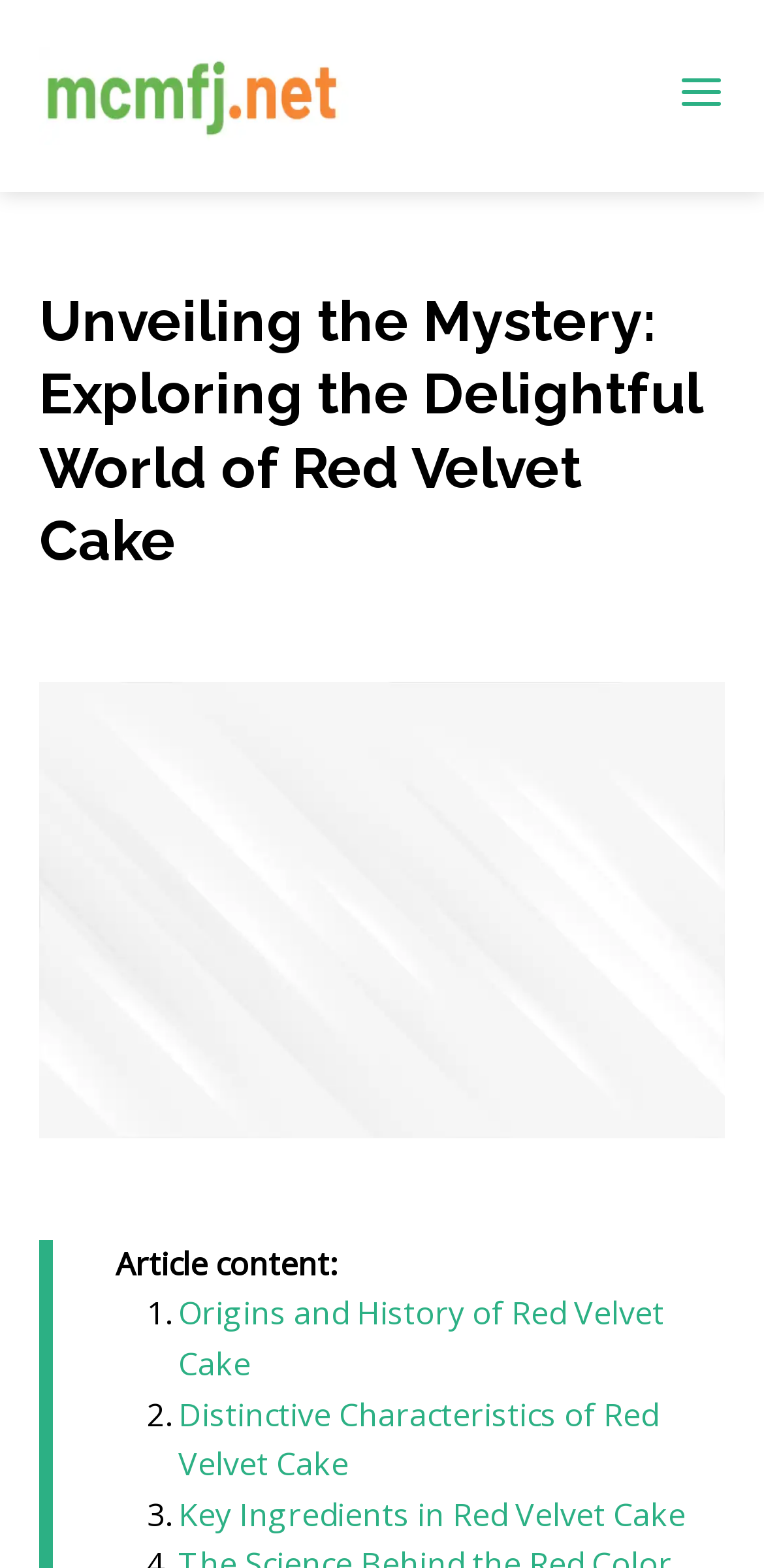What is the position of the button on the webpage?
Give a detailed response to the question by analyzing the screenshot.

I analyzed the bounding box coordinates of the button element and found that its y1 and y2 values are 0.043 and 0.079, respectively, which indicates that it is located at the top of the webpage. Additionally, its x1 and x2 values are 0.887 and 0.949, respectively, which suggests that it is positioned on the right side of the webpage.